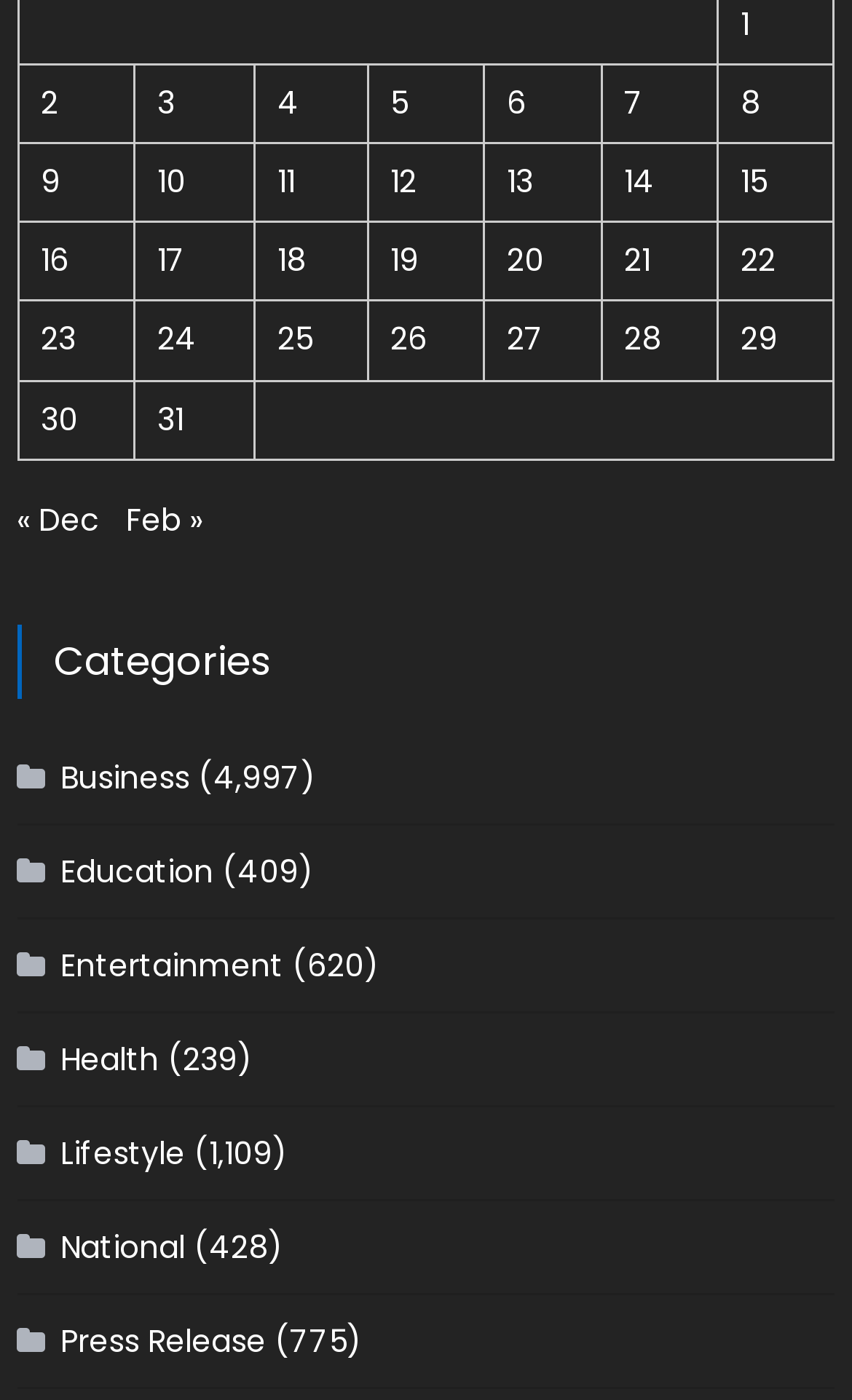Identify the bounding box coordinates of the region I need to click to complete this instruction: "Go to 'Previous' month".

[0.02, 0.355, 0.117, 0.387]